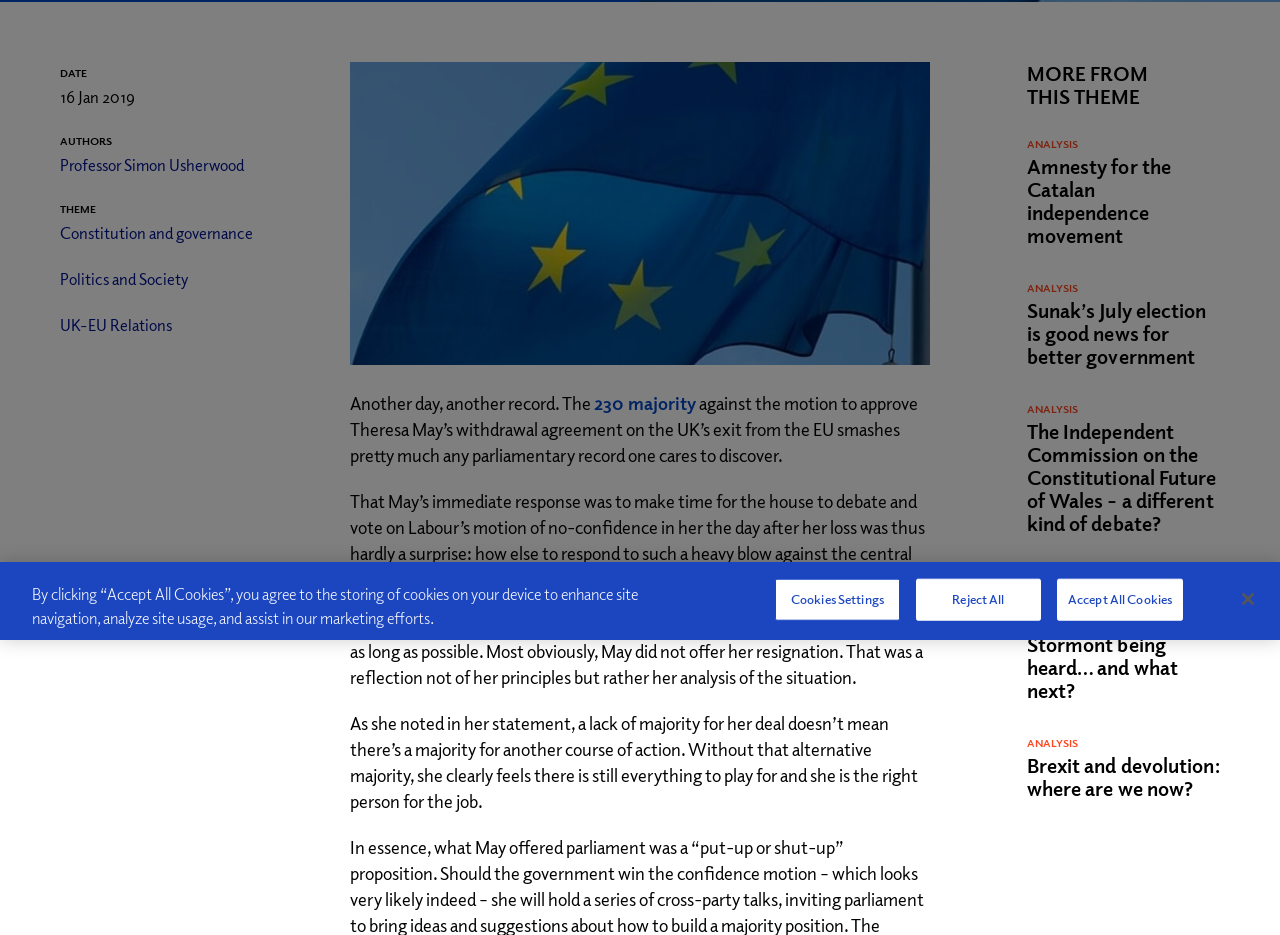Find the bounding box coordinates for the HTML element specified by: "aria-label="Close"".

[0.958, 0.617, 0.992, 0.664]